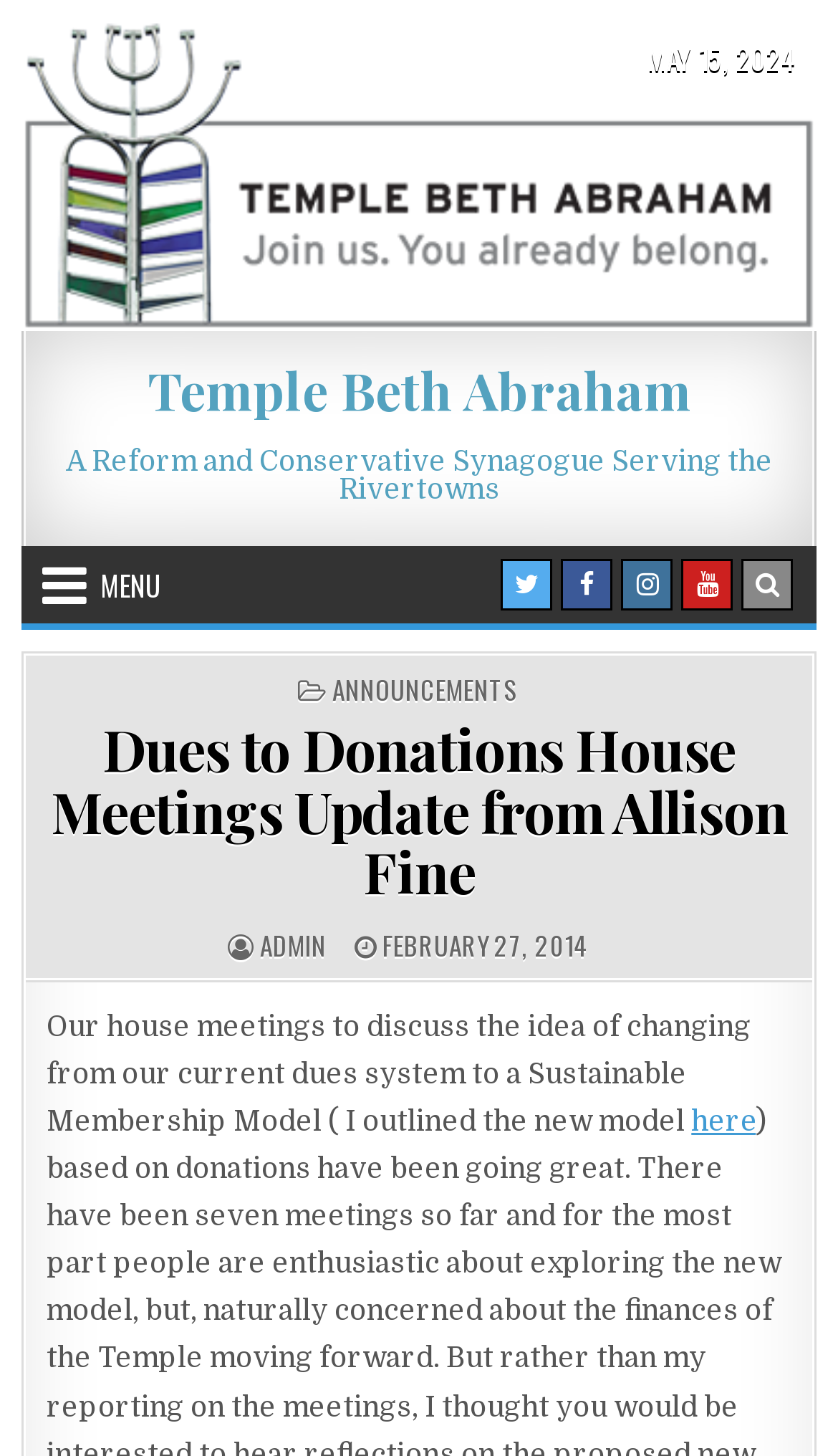Please predict the bounding box coordinates (top-left x, top-left y, bottom-right x, bottom-right y) for the UI element in the screenshot that fits the description: title="Instagram"

[0.742, 0.384, 0.803, 0.419]